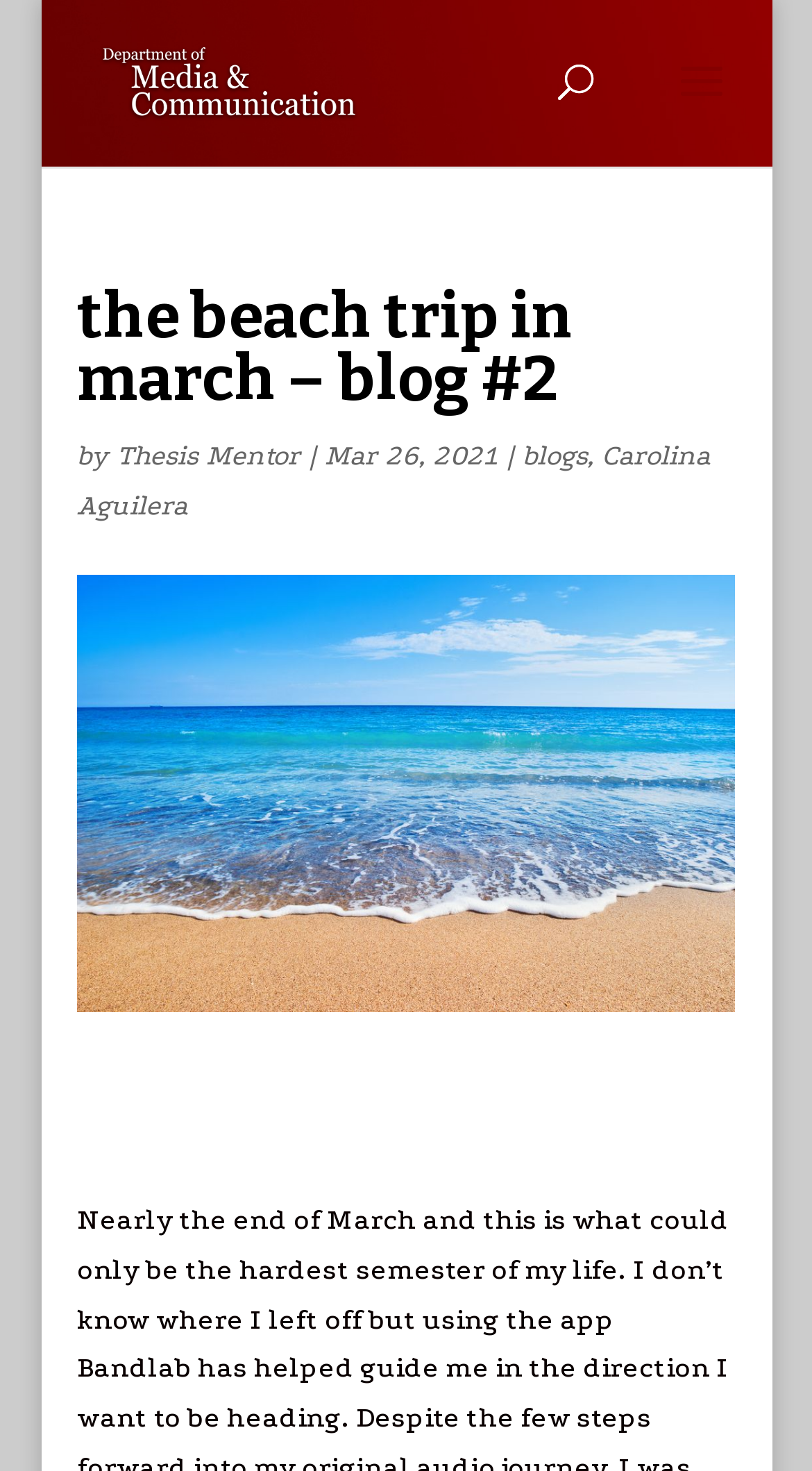Illustrate the webpage thoroughly, mentioning all important details.

The webpage appears to be a blog post titled "the beach trip in march - blog #2" from Arcadia University Media & Communication Senior Thesis. At the top left, there is a link to the university's media and communication senior thesis, accompanied by an image with the same name. 

Below the title, there is a search bar that spans almost the entire width of the page. 

The main content of the blog post is headed by a title "the beach trip in march – blog #2", which is followed by the author's information, including the text "by", a link to the thesis mentor, a separator "|", the date "Mar 26, 2021", and a link to the author's name, Carolina Aguilera. There is also a link to "blogs" on the right side of the author's information.